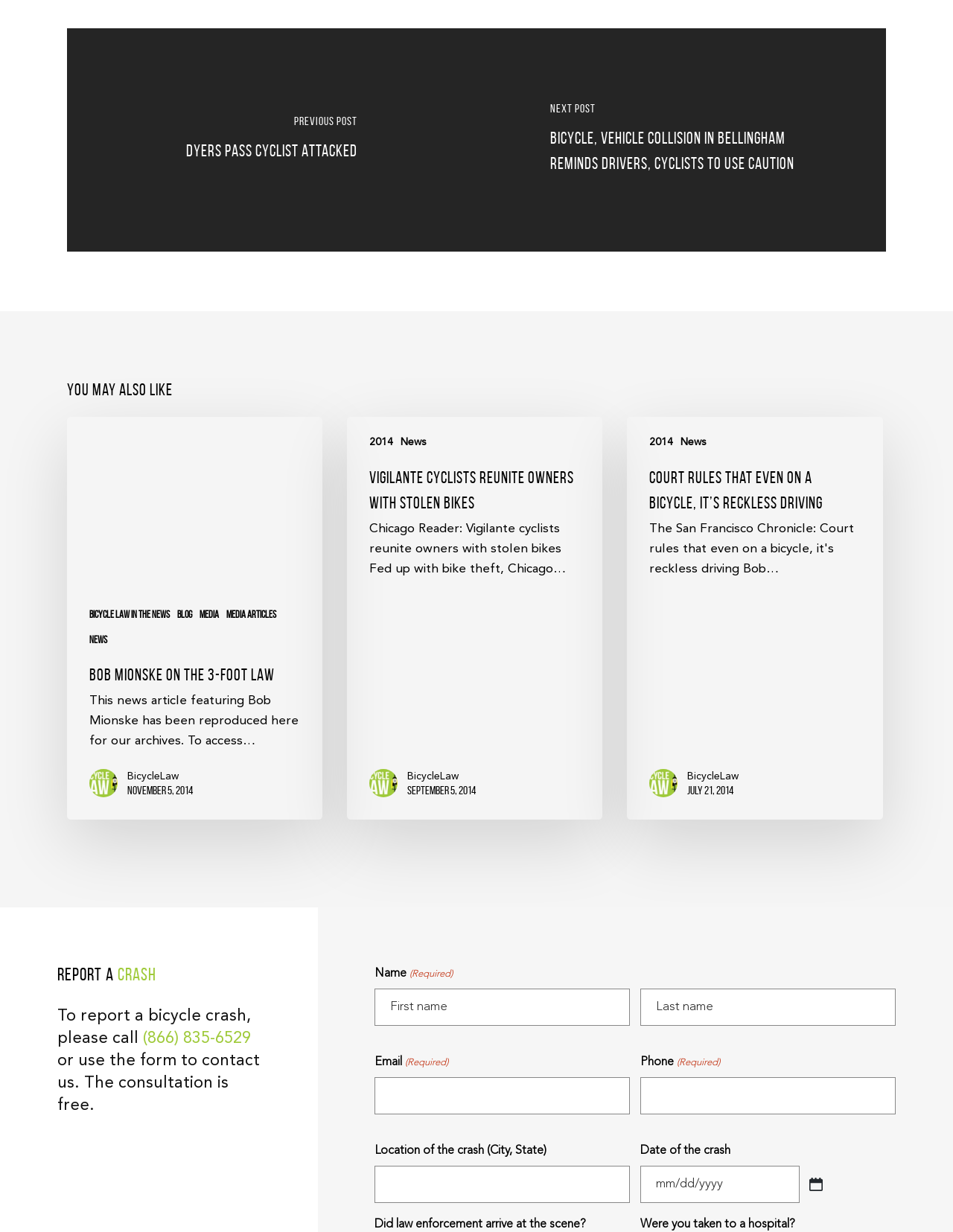Please specify the bounding box coordinates in the format (top-left x, top-left y, bottom-right x, bottom-right y), with values ranging from 0 to 1. Identify the bounding box for the UI component described as follows: parent_node: First name="input_1.3" placeholder="First name"

[0.393, 0.803, 0.661, 0.833]